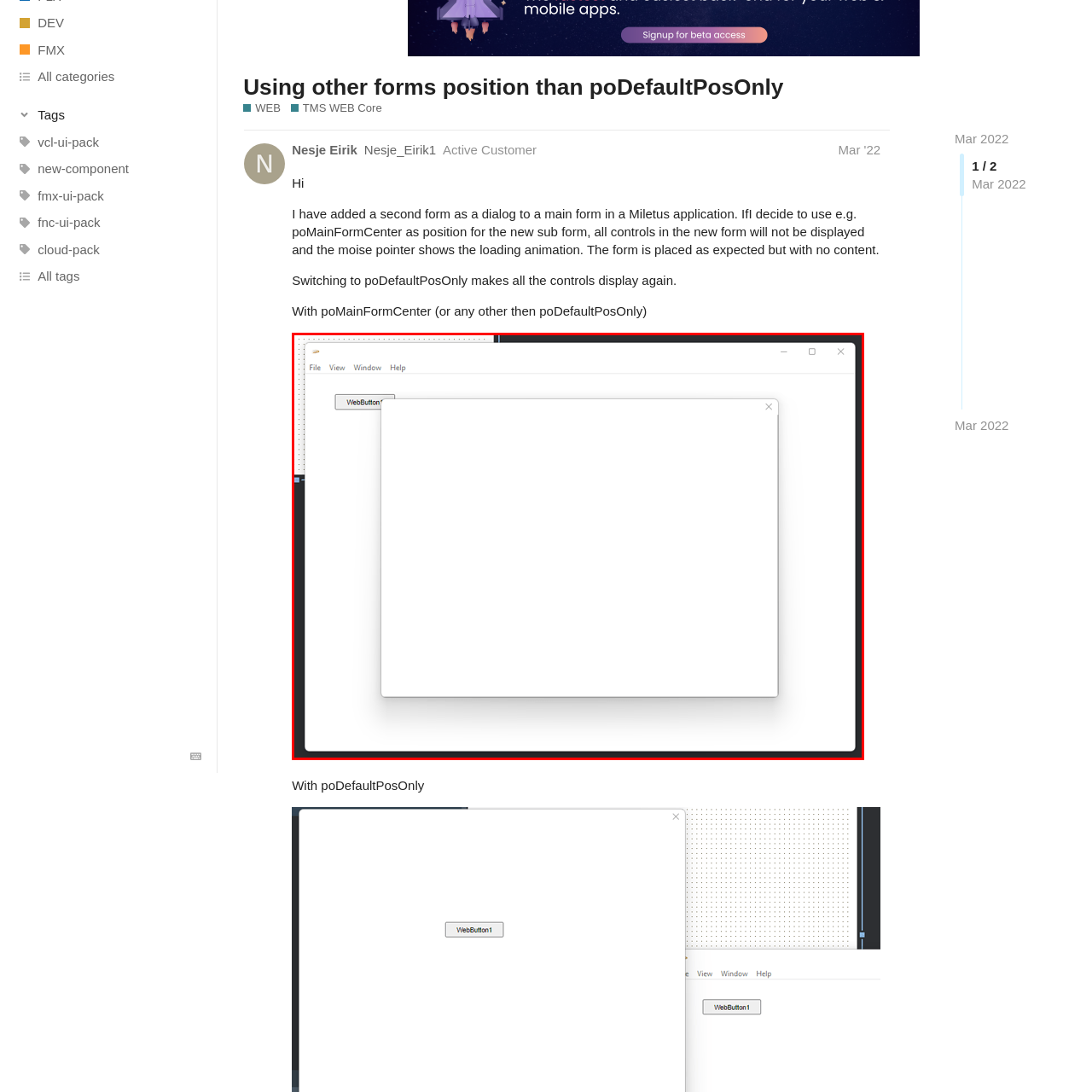Pay attention to the red boxed area, What is the current state of the modal dialog box? Provide a one-word or short phrase response.

Blank